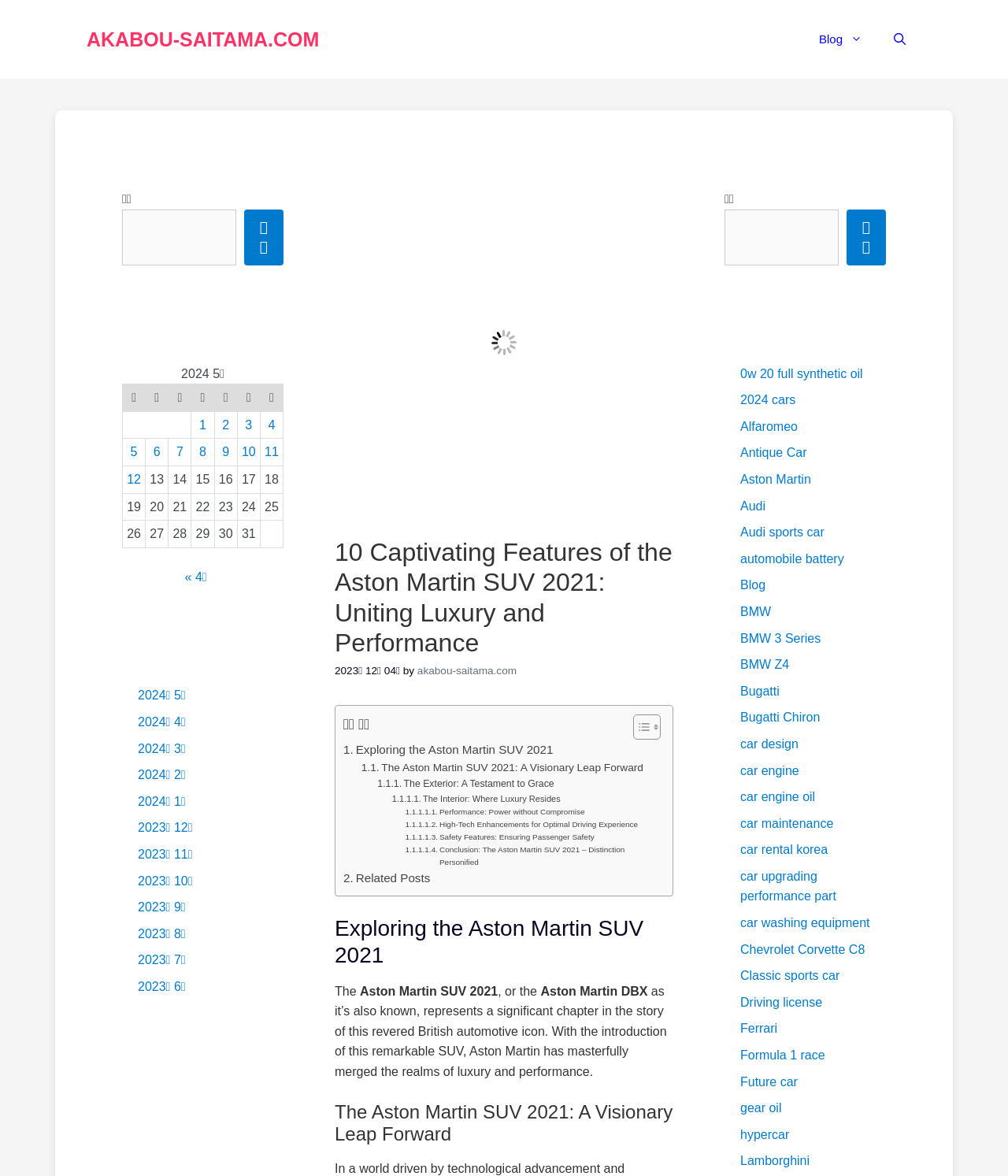Determine the bounding box coordinates of the clickable element to complete this instruction: "Click on the link to learn more about Partall #2 wax". Provide the coordinates in the format of four float numbers between 0 and 1, [left, top, right, bottom].

None